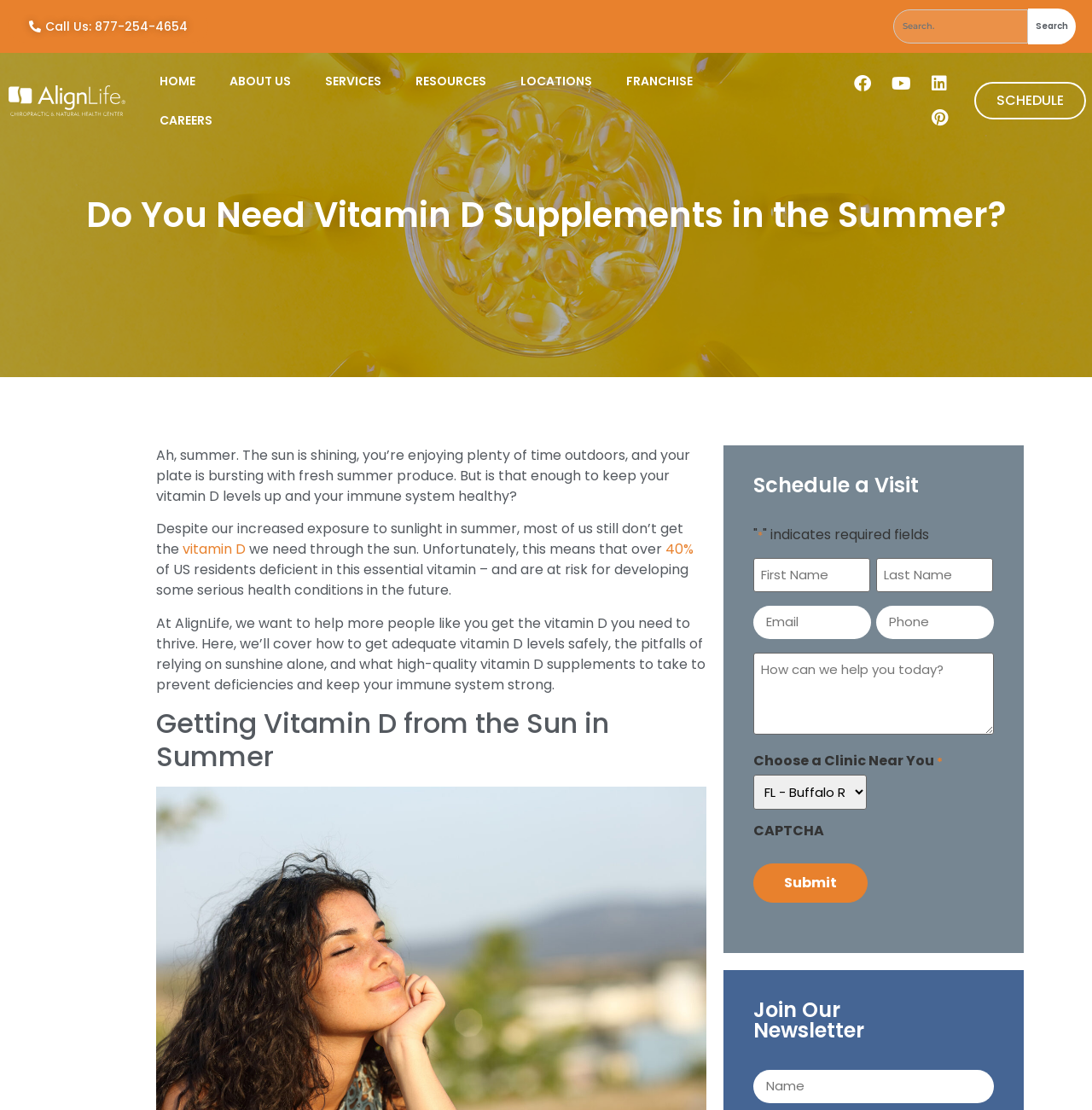Given the element description Facebook, predict the bounding box coordinates for the UI element in the webpage screenshot. The format should be (top-left x, top-left y, bottom-right x, bottom-right y), and the values should be between 0 and 1.

[0.774, 0.06, 0.806, 0.091]